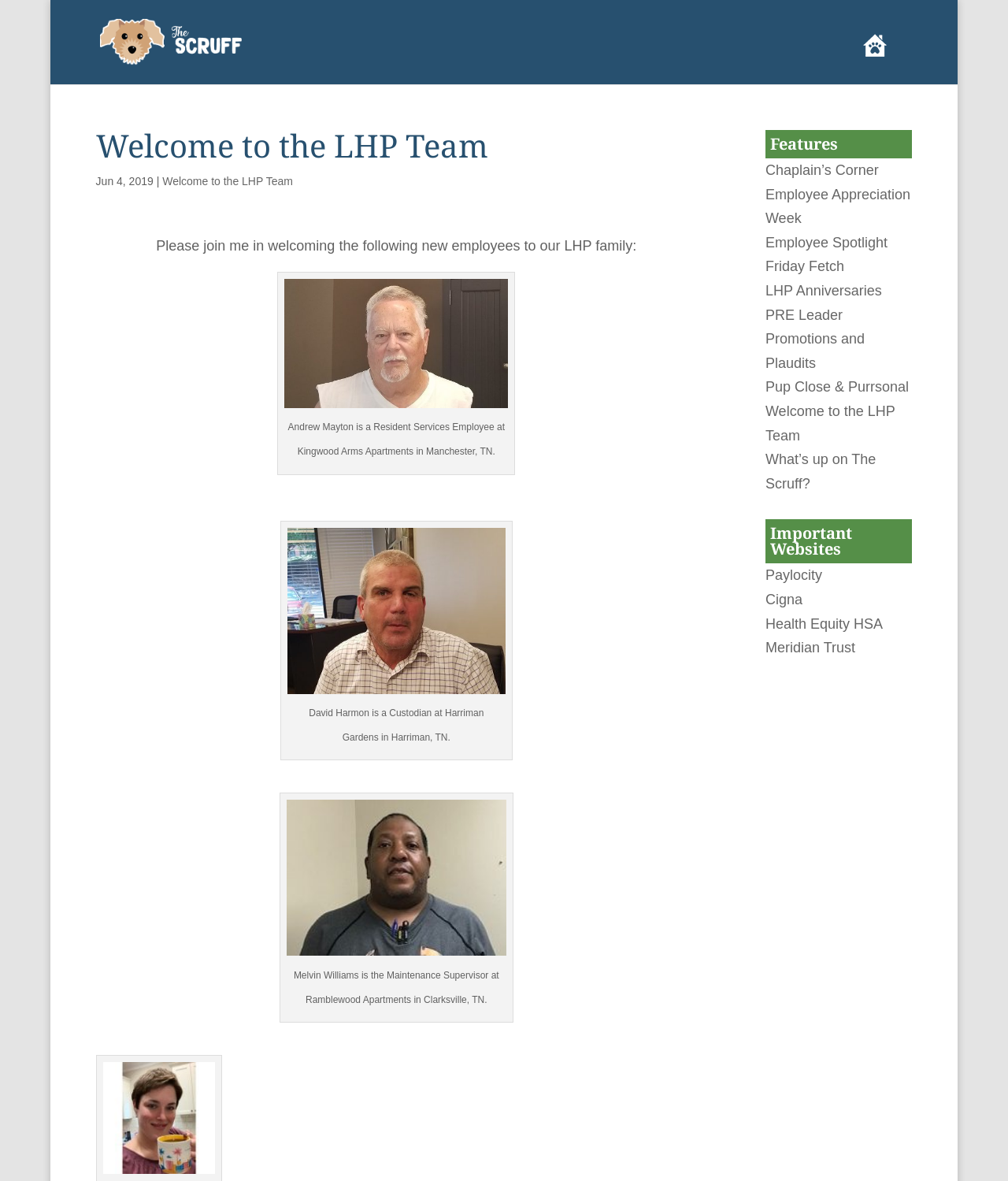Give an in-depth explanation of the webpage layout and content.

The webpage is titled "Welcome to the LHP Team | The Scruff" and features a prominent logo of "The Scruff" at the top left corner. Below the logo, there is a search bar that spans almost the entire width of the page. 

The main content of the page is divided into two sections. On the left side, there is a welcome message with a heading "Welcome to the LHP Team" followed by a date "Jun 4, 2019". Below the date, there is a paragraph of text introducing new employees to the LHP family. 

Underneath the introduction, there are four sections, each featuring an image of a new employee, accompanied by a brief description of their role and location. These sections are stacked vertically, with a small gap in between each section.

On the right side of the page, there are three columns of links. The top column is headed by "Features" and contains eight links to various features such as "Chaplain’s Corner", "Employee Appreciation Week", and "Pup Close & Purrsonal". The middle column is headed by "Important Websites" and contains four links to external websites such as "Paylocity", "Cigna", and "Health Equity HSA". The bottom column contains two links, one to "The Scruff" and another to an empty link.